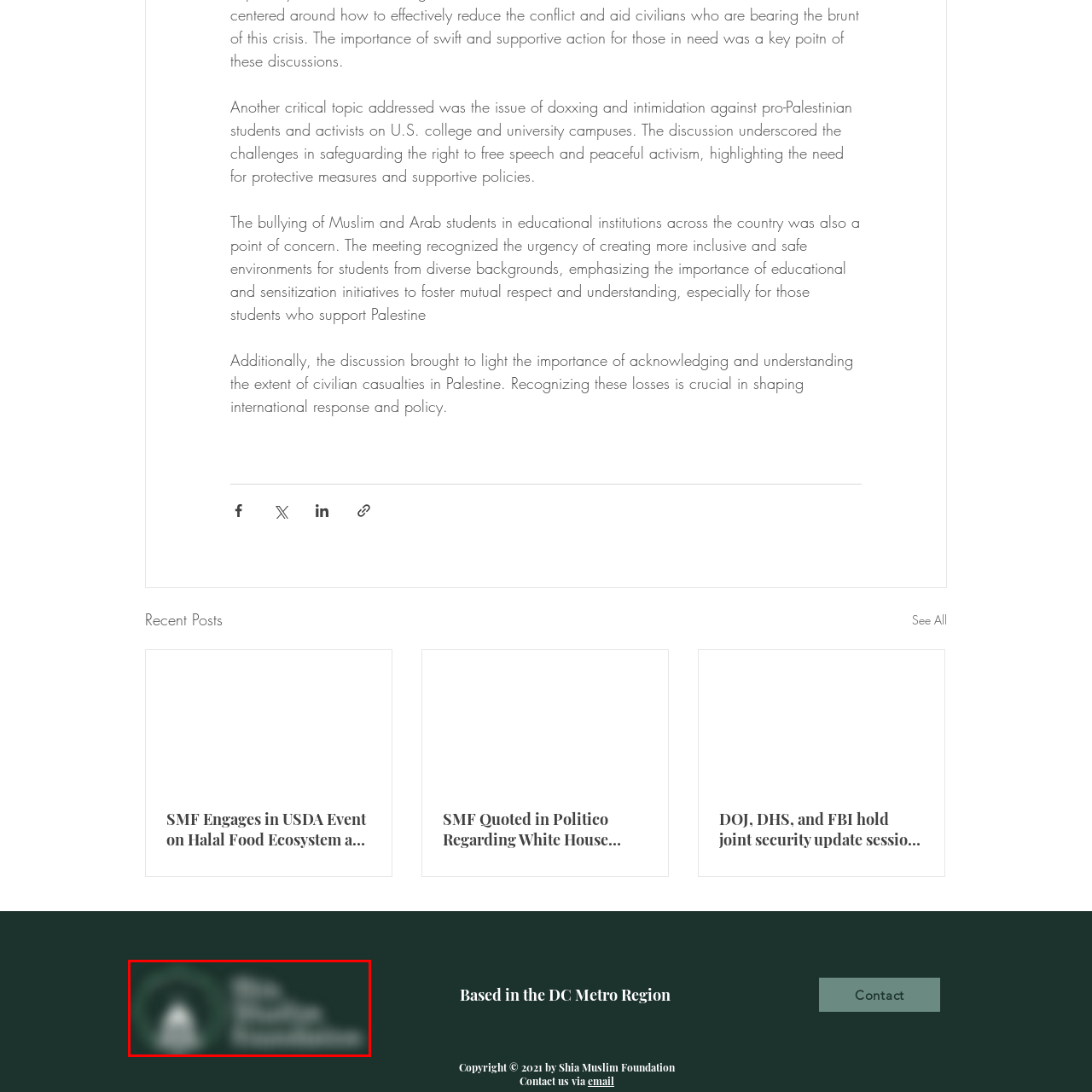Articulate a detailed narrative of what is visible inside the red-delineated region of the image.

The image features the logo of the Shia Muslim Foundation, prominently displayed against a dark green background. The design showcases a stylized depiction of a dome and minaret, symbolizing Islamic architecture, alongside the foundation's name in a bold, modern font. This logo encapsulates the foundation's mission, reflecting its commitment to serving the Muslim community, advocating for diversity, and fostering interfaith dialogue. The overall aesthetic conveys a sense of professionalism and inclusivity, aligning with the foundation's values and initiatives aimed at supporting various cultural and social causes.